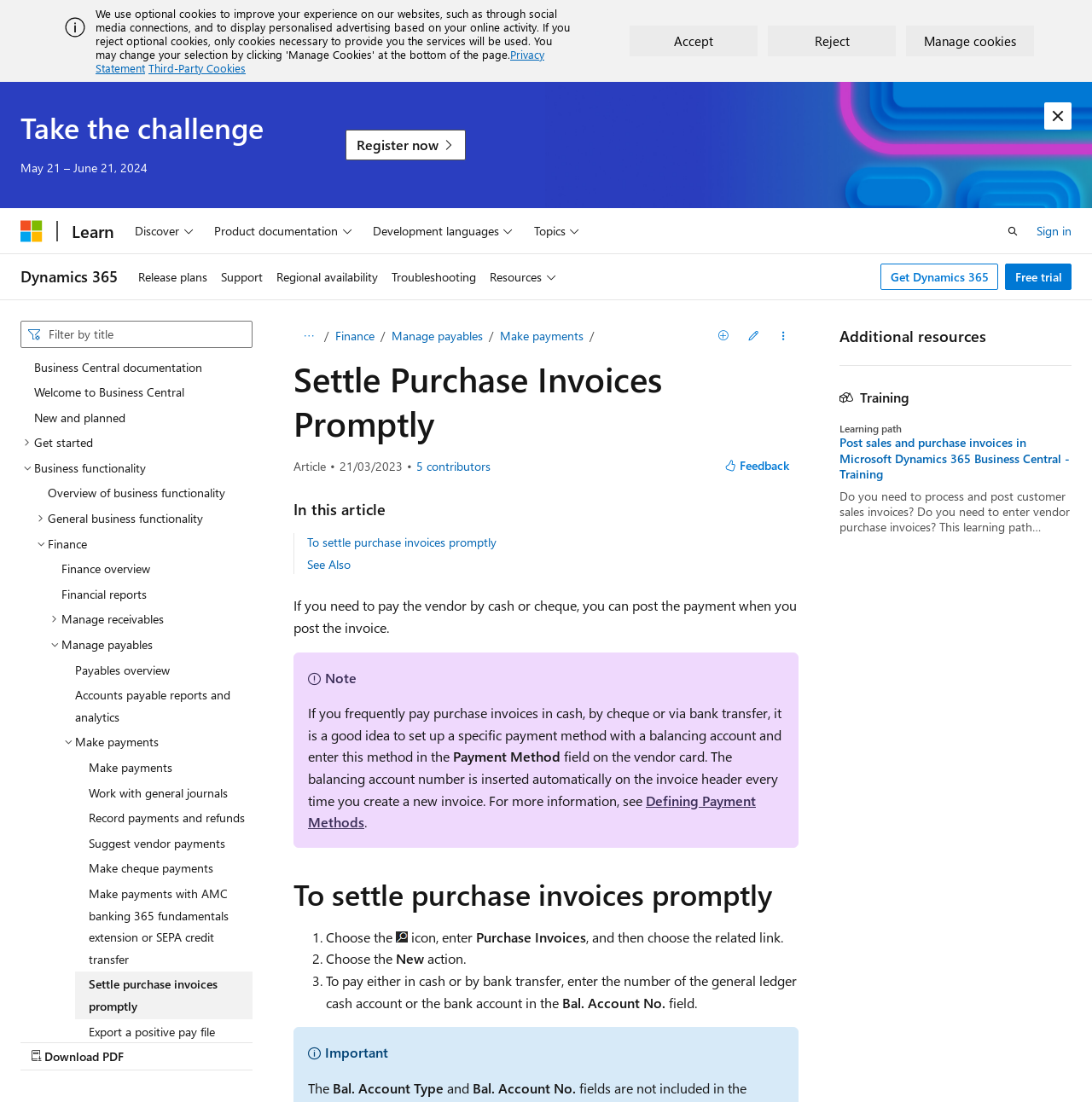What is the topic of the article?
Please answer the question as detailed as possible based on the image.

I determined the topic of the article by looking at the heading 'Settle Purchase Invoices Promptly' which is located at the top of the article section.